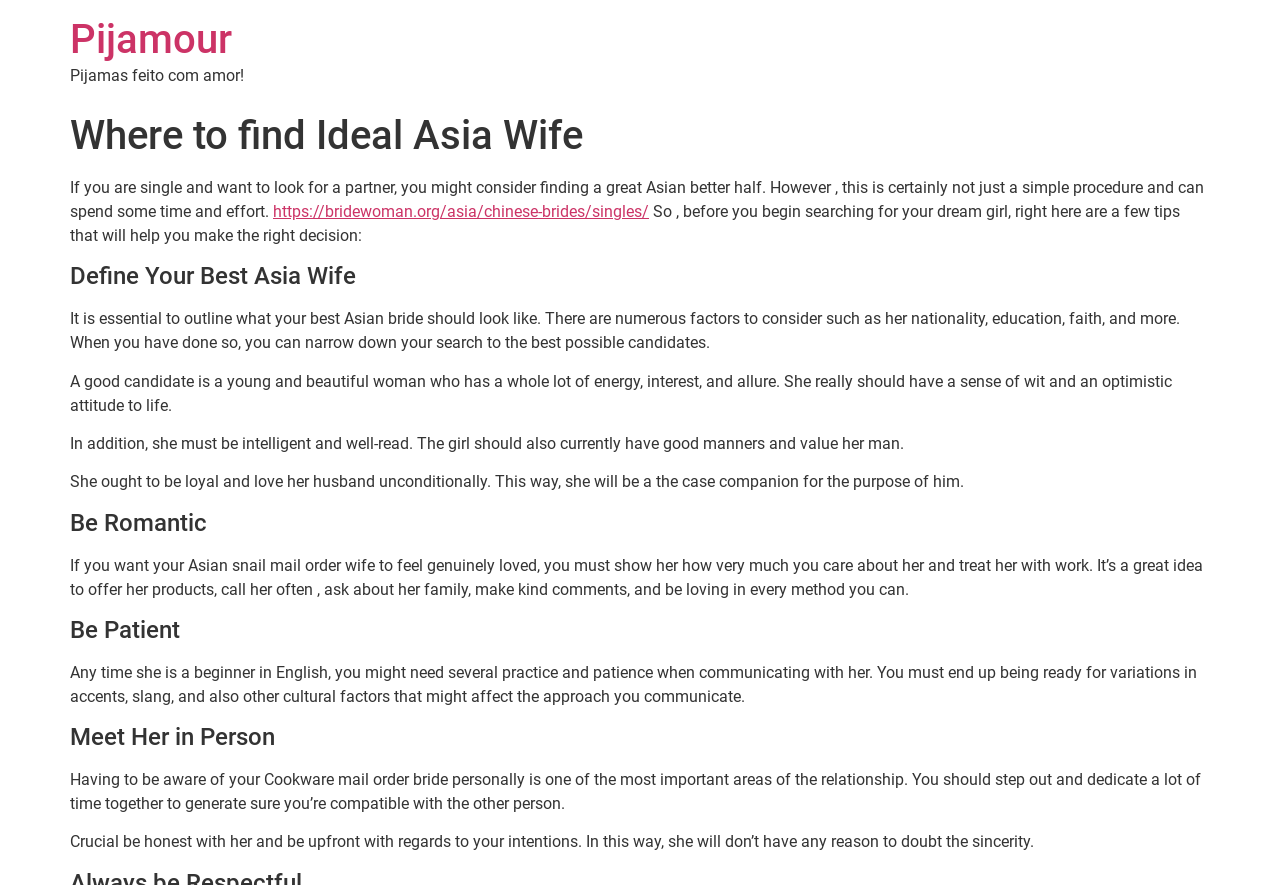Produce an extensive caption that describes everything on the webpage.

The webpage is about finding an ideal Asian wife, with the title "Where to find Ideal Asia Wife – Pijamour" at the top. Below the title, there is a heading "Pijamour" with a link to the same text. 

Underneath, there is a brief introduction to the topic, stating that finding a great Asian partner requires time and effort. A link to a website about Chinese brides is provided. 

The webpage is then divided into sections, each with a heading. The first section, "Define Your Best Asia Wife", advises readers to outline what they are looking for in an Asian bride, considering factors such as nationality, education, and faith. 

The following sections provide more tips on finding an ideal Asian wife. The section "Be Romantic" suggests showing care and affection to the wife, while "Be Patient" advises readers to be understanding of cultural and language differences. 

The final section, "Meet Her in Person", emphasizes the importance of meeting the wife in person to ensure compatibility. The webpage concludes with a reminder to be honest and upfront about one's intentions when meeting the wife.